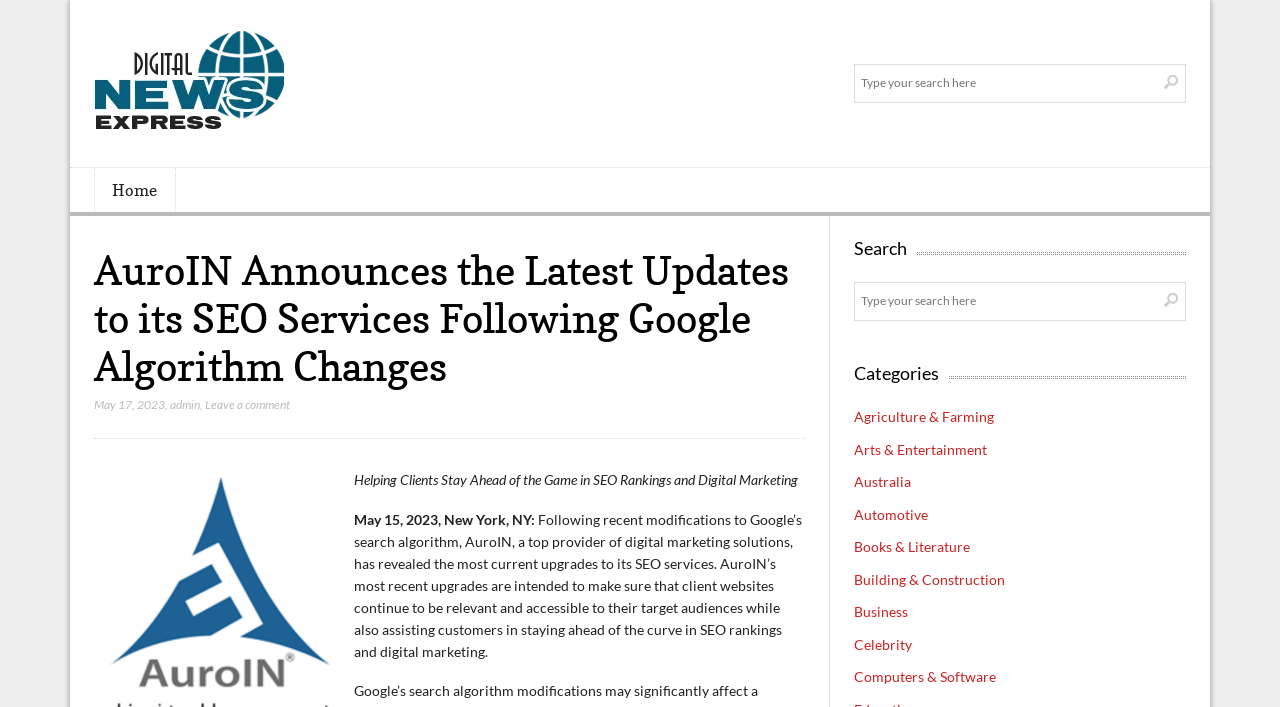Provide a brief response to the question below using one word or phrase:
What can be done in the search bar?

Type and search